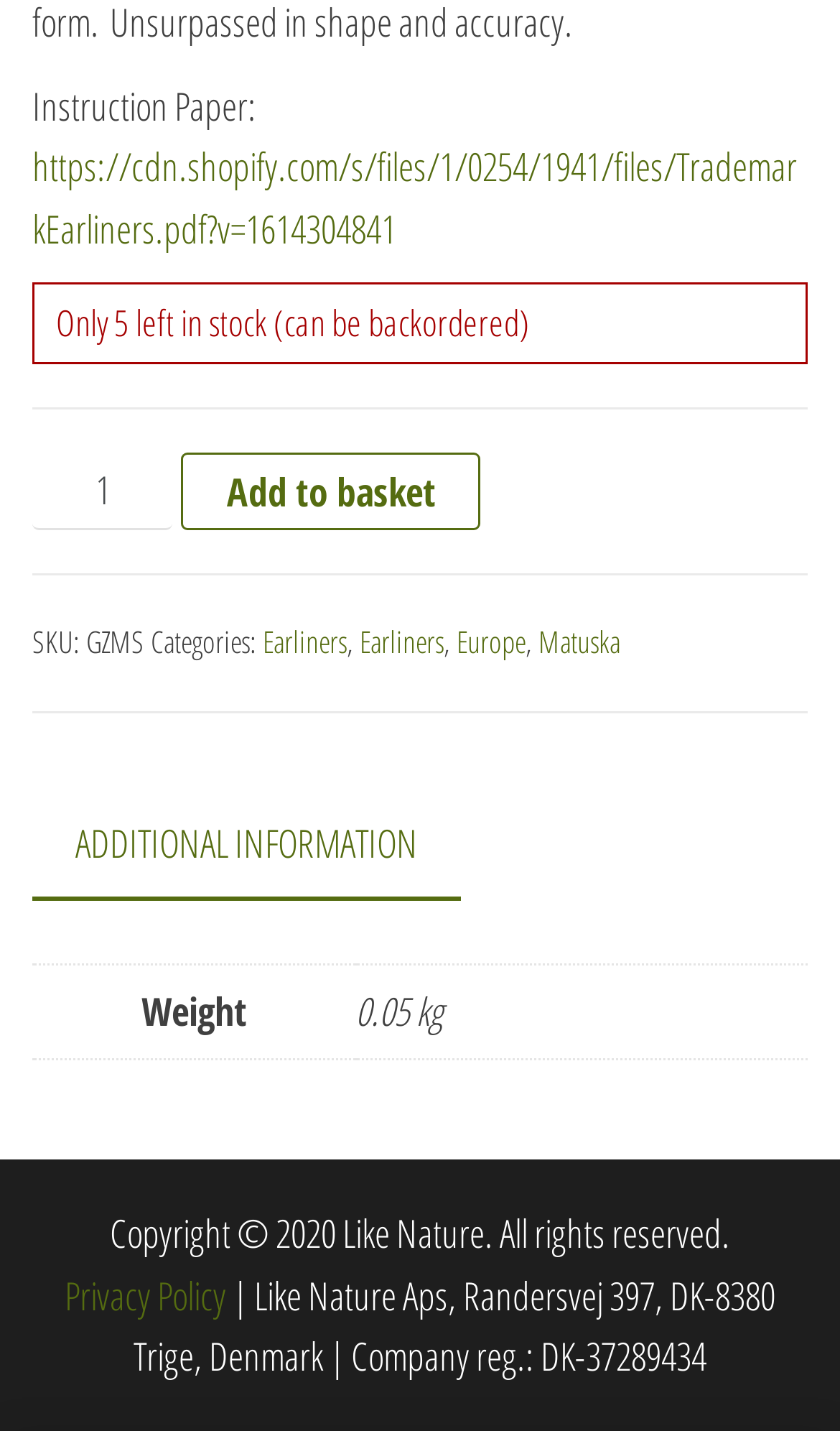Refer to the image and provide a thorough answer to this question:
What is the company's registration number?

The company's registration number can be found at the bottom of the webpage, in the text 'Company reg.: DK-37289434'.